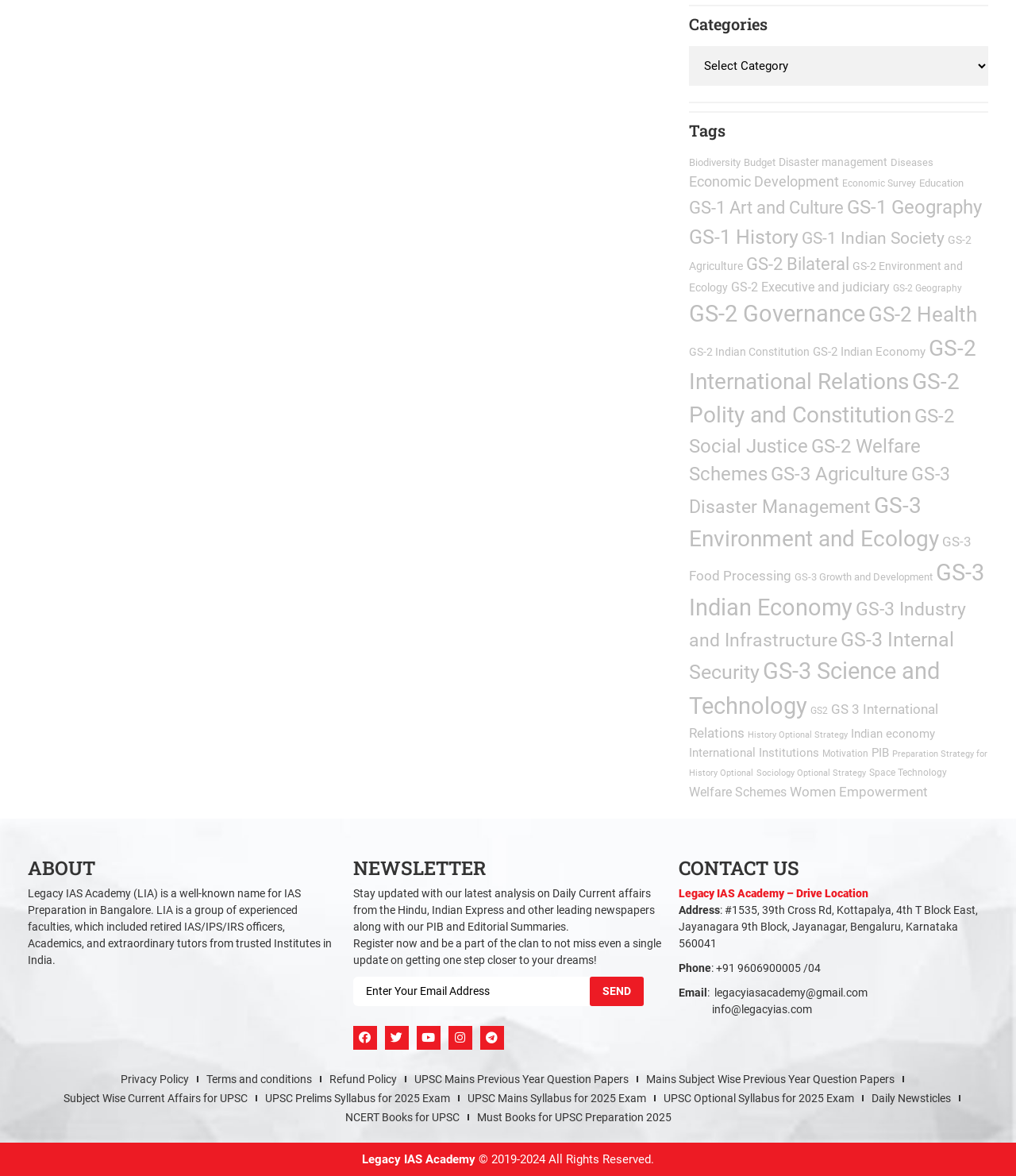Point out the bounding box coordinates of the section to click in order to follow this instruction: "Read about Legacy IAS Academy".

[0.027, 0.754, 0.327, 0.822]